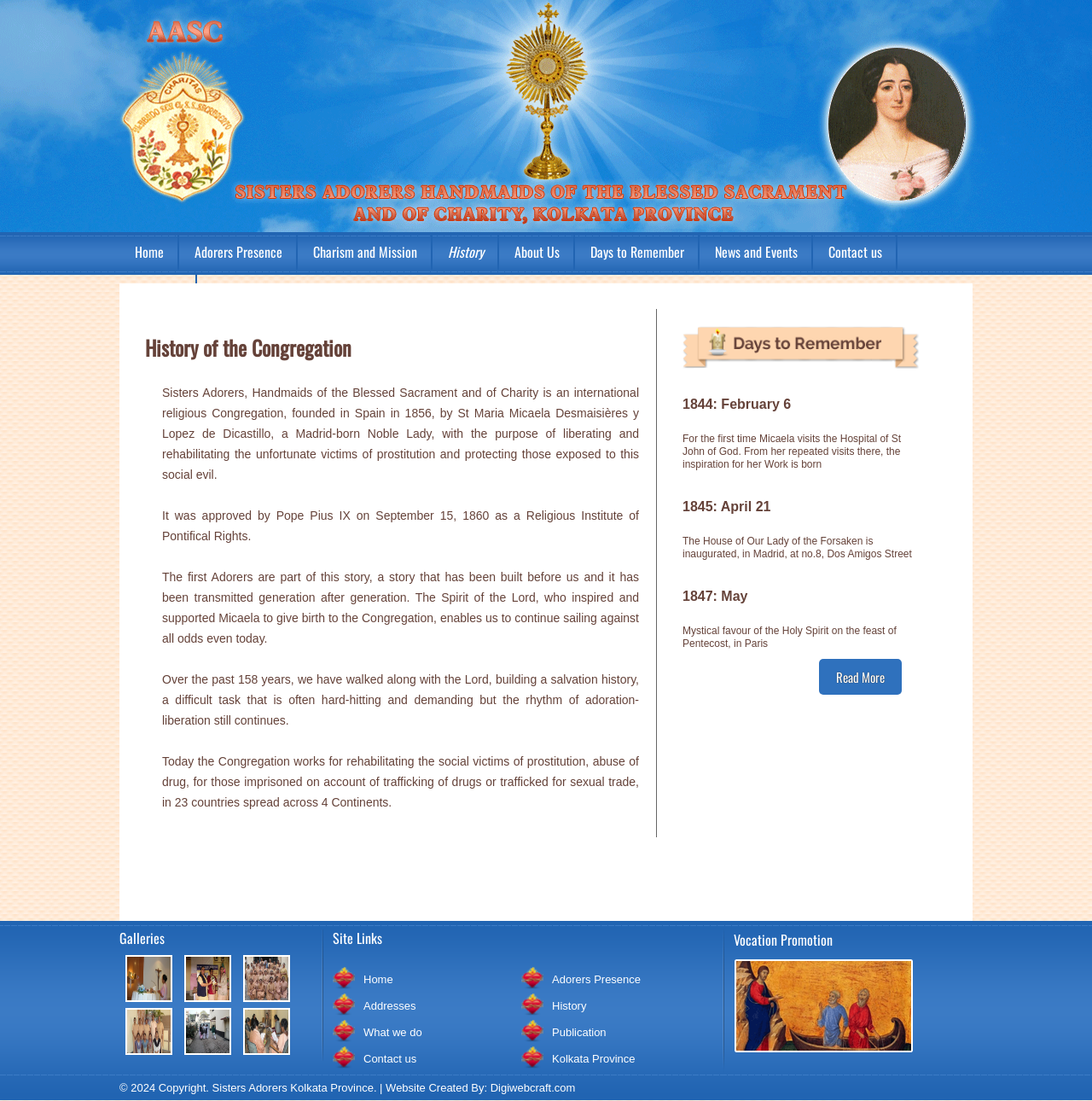What is the purpose of the Congregation?
Please provide a comprehensive answer based on the information in the image.

The answer can be found in the paragraph that starts with 'Sisters Adorers, Handmaids of the Blessed Sacrament and of Charity is an international religious Congregation, founded in Spain in 1856, by...' which mentions the purpose of the Congregation as liberating and rehabilitating the unfortunate victims of prostitution and protecting those exposed to this social evil.